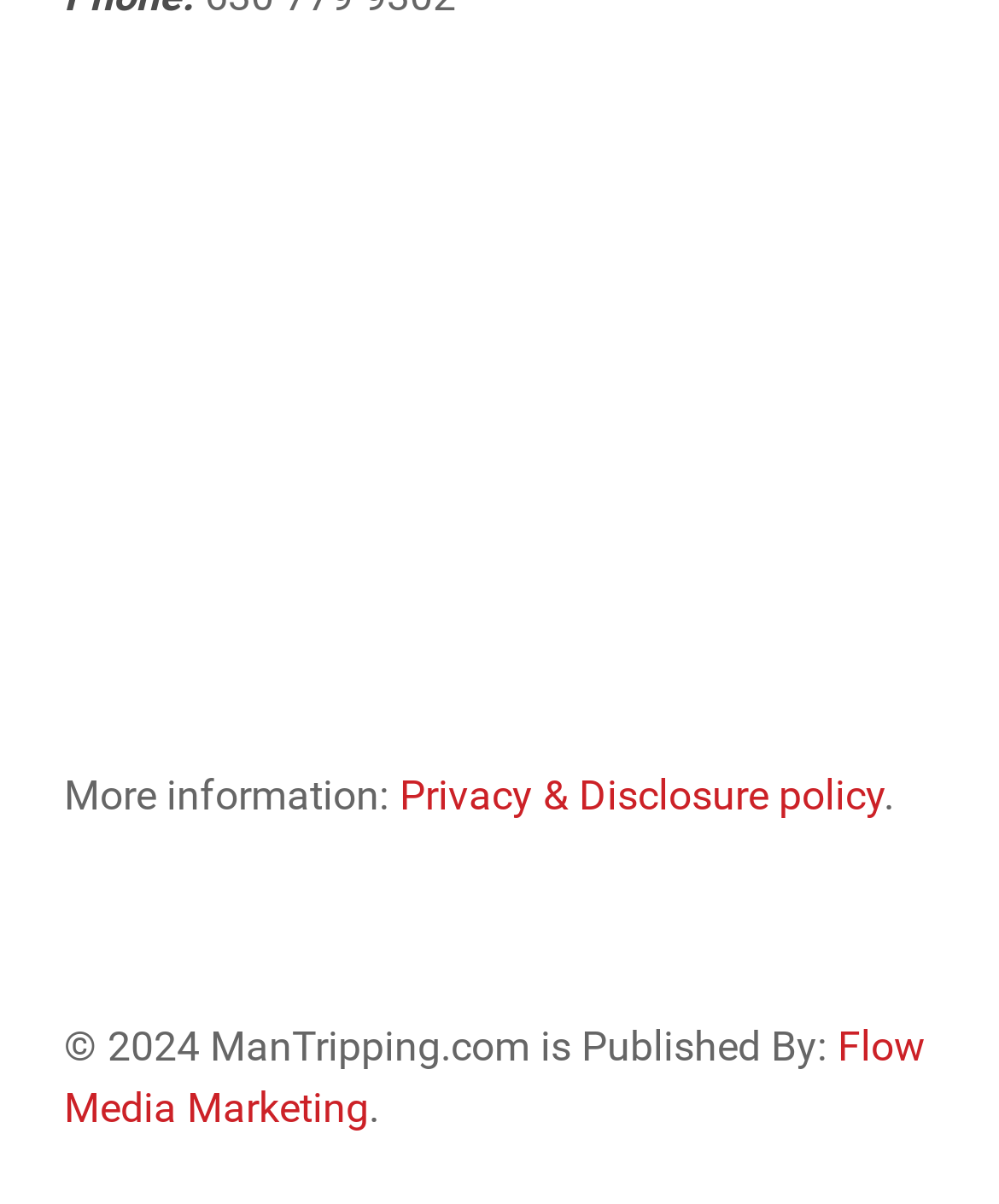Extract the bounding box coordinates of the UI element described by: "Privacy & Disclosure policy". The coordinates should include four float numbers ranging from 0 to 1, e.g., [left, top, right, bottom].

[0.4, 0.641, 0.885, 0.682]